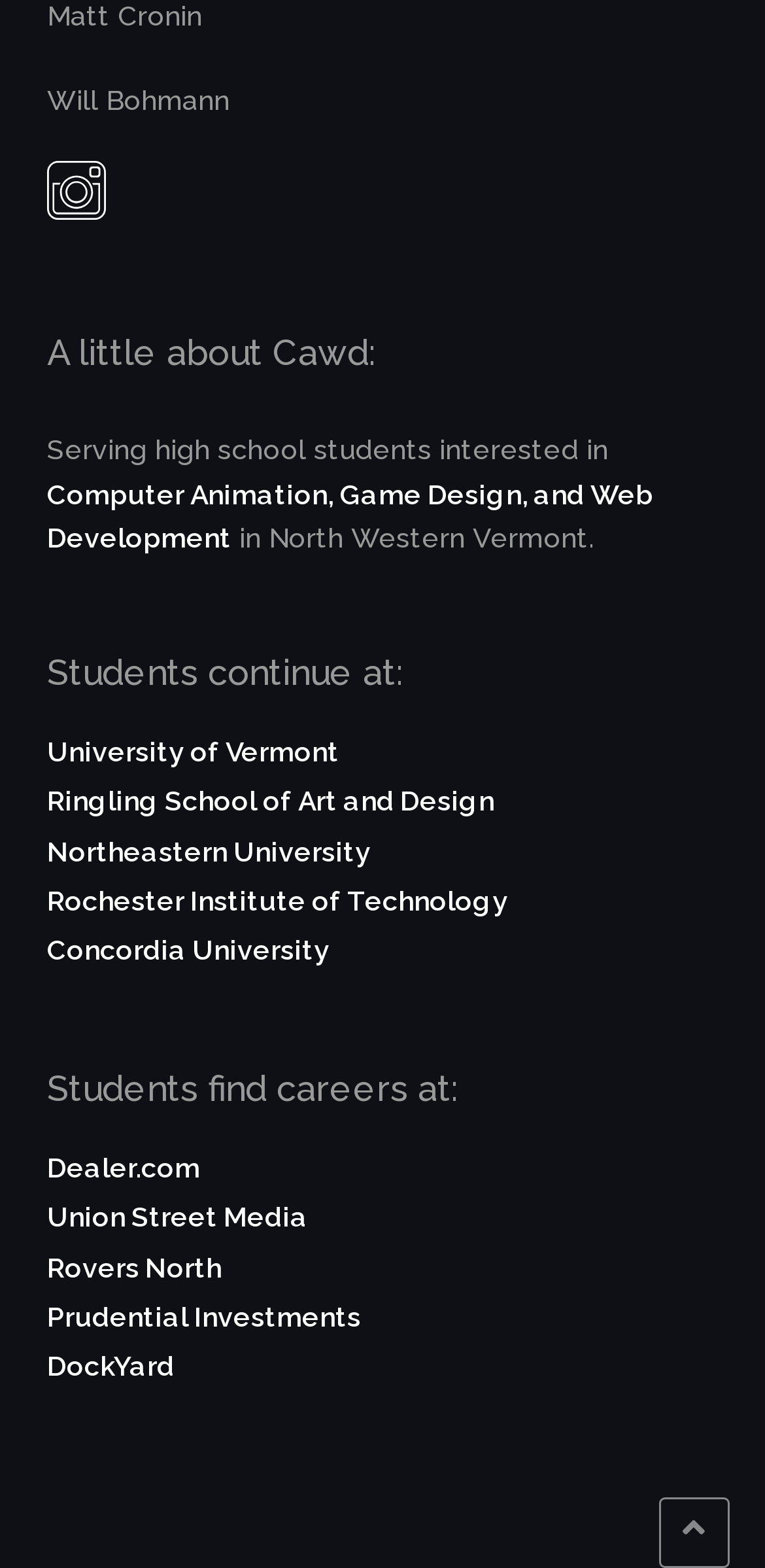Please provide the bounding box coordinates for the element that needs to be clicked to perform the instruction: "Follow Cawd on Instagram". The coordinates must consist of four float numbers between 0 and 1, formatted as [left, top, right, bottom].

[0.062, 0.103, 0.138, 0.153]